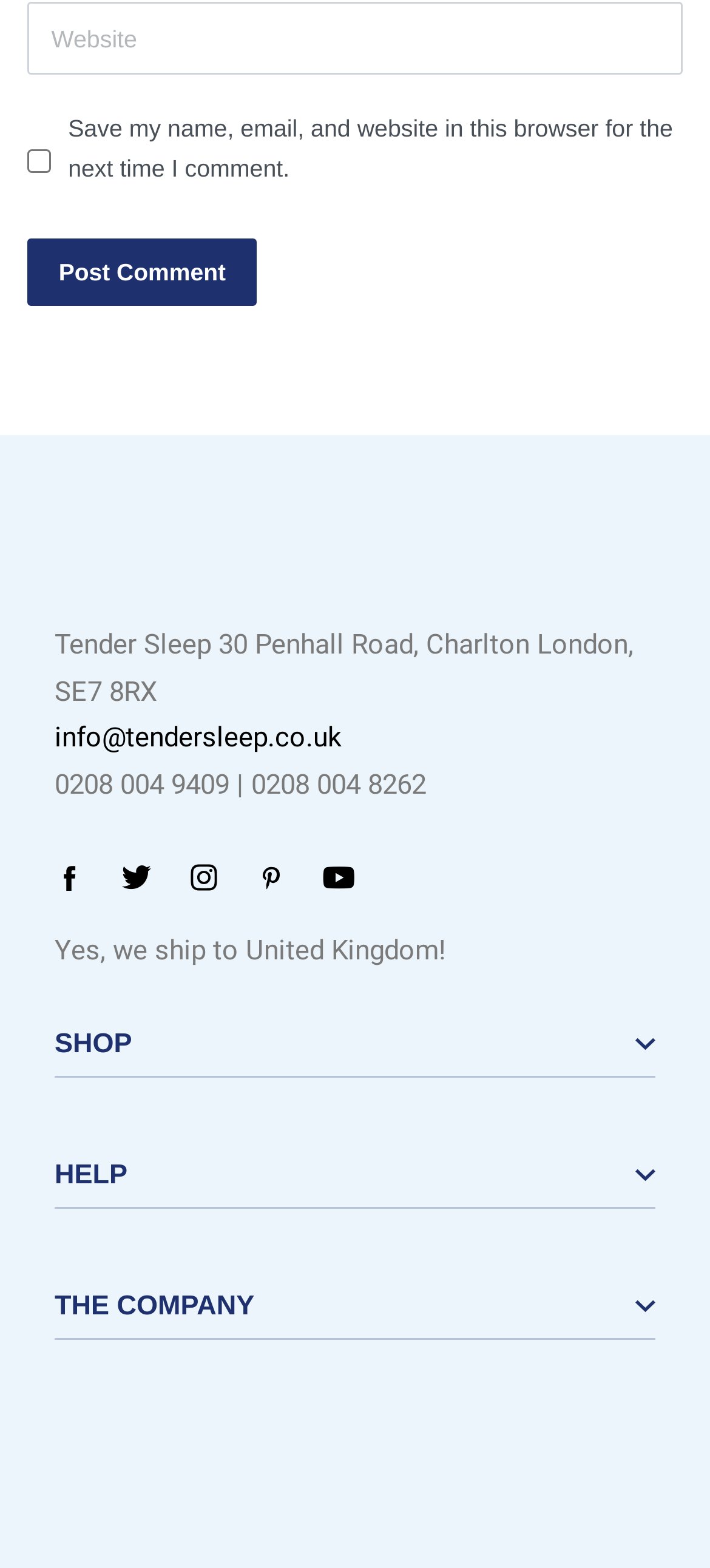Analyze the image and give a detailed response to the question:
What is the shipping policy?

The shipping policy can be found in the static text element 'Yes, we ship to United Kingdom!' which is located at the middle of the webpage.